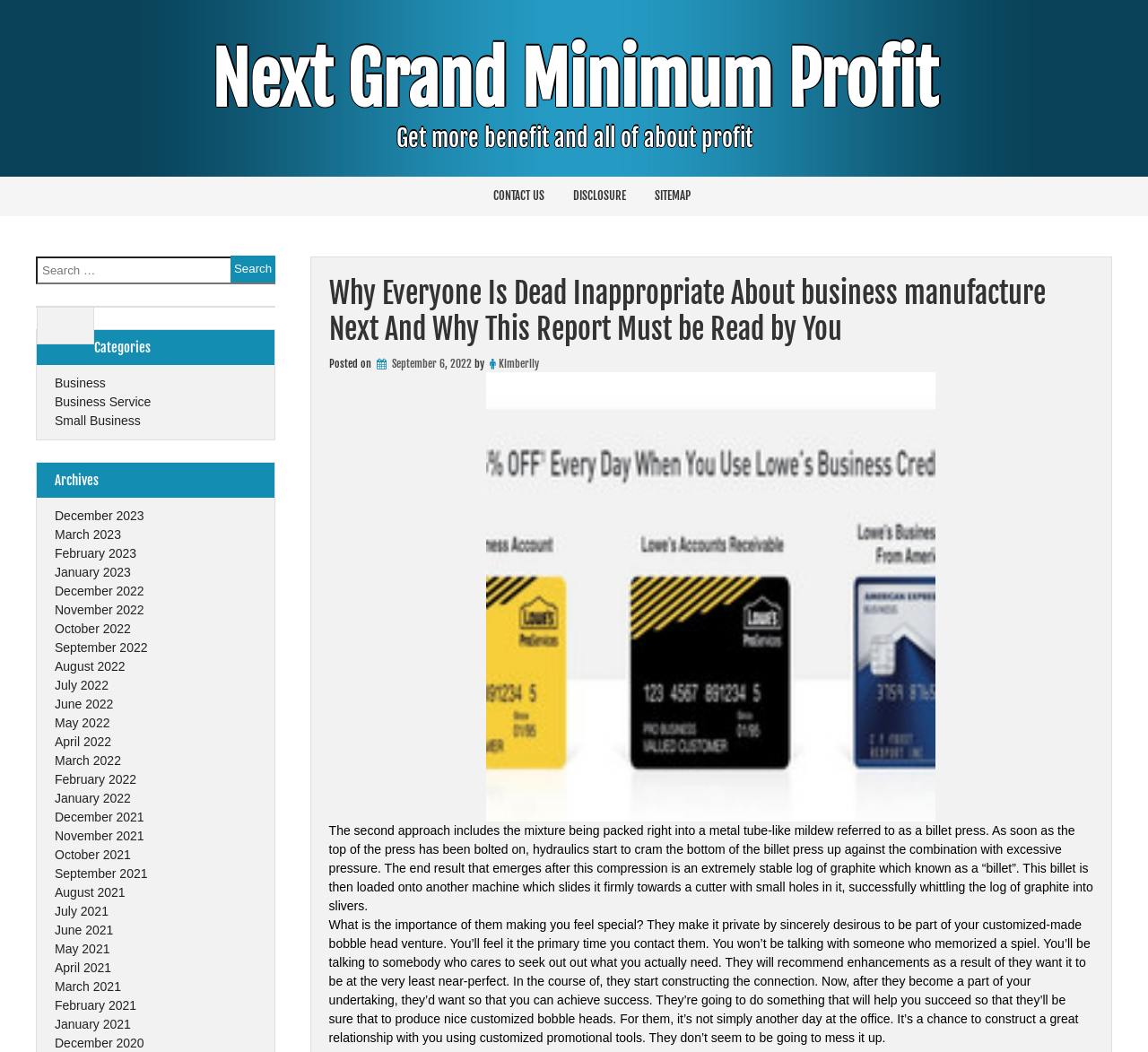Using the webpage screenshot, find the UI element described by September 6, 2022May 26, 2021. Provide the bounding box coordinates in the format (top-left x, top-left y, bottom-right x, bottom-right y), ensuring all values are floating point numbers between 0 and 1.

[0.325, 0.339, 0.411, 0.352]